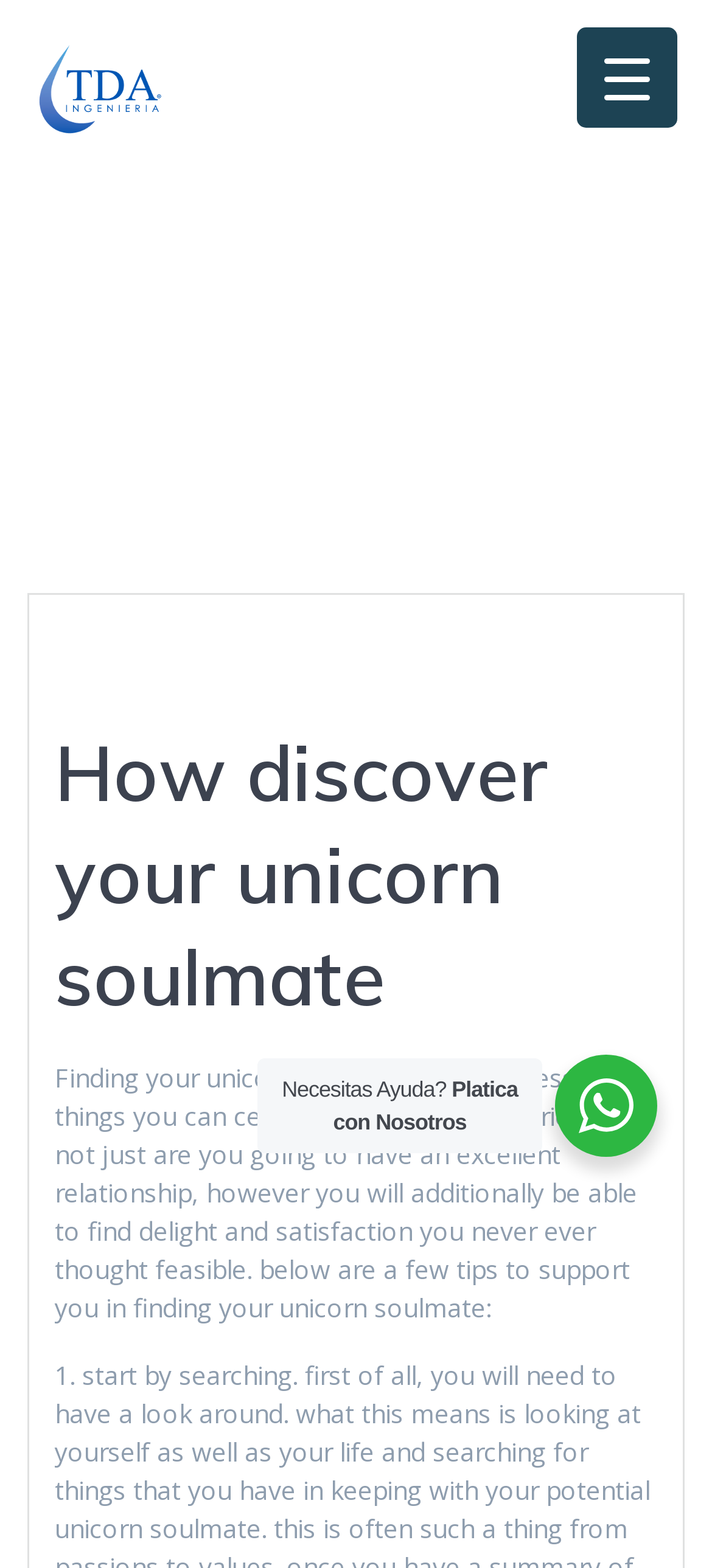Extract the bounding box coordinates for the UI element described by the text: "parent_node: Bienvenido aria-label="Menu Trigger"". The coordinates should be in the form of [left, top, right, bottom] with values between 0 and 1.

[0.809, 0.017, 0.95, 0.081]